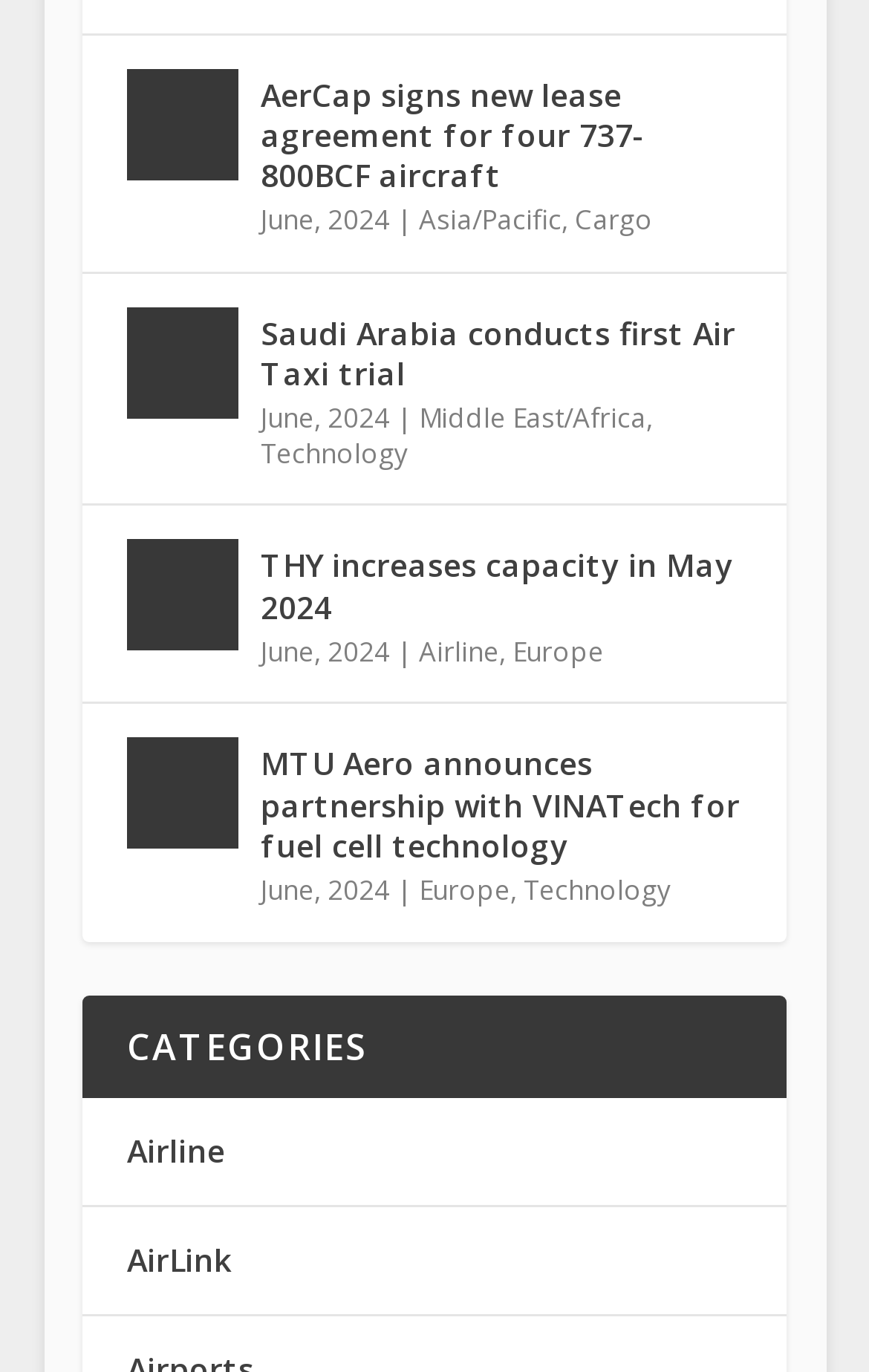Please give a concise answer to this question using a single word or phrase: 
What is the category of the news about THY increases capacity in May 2024?

Airline